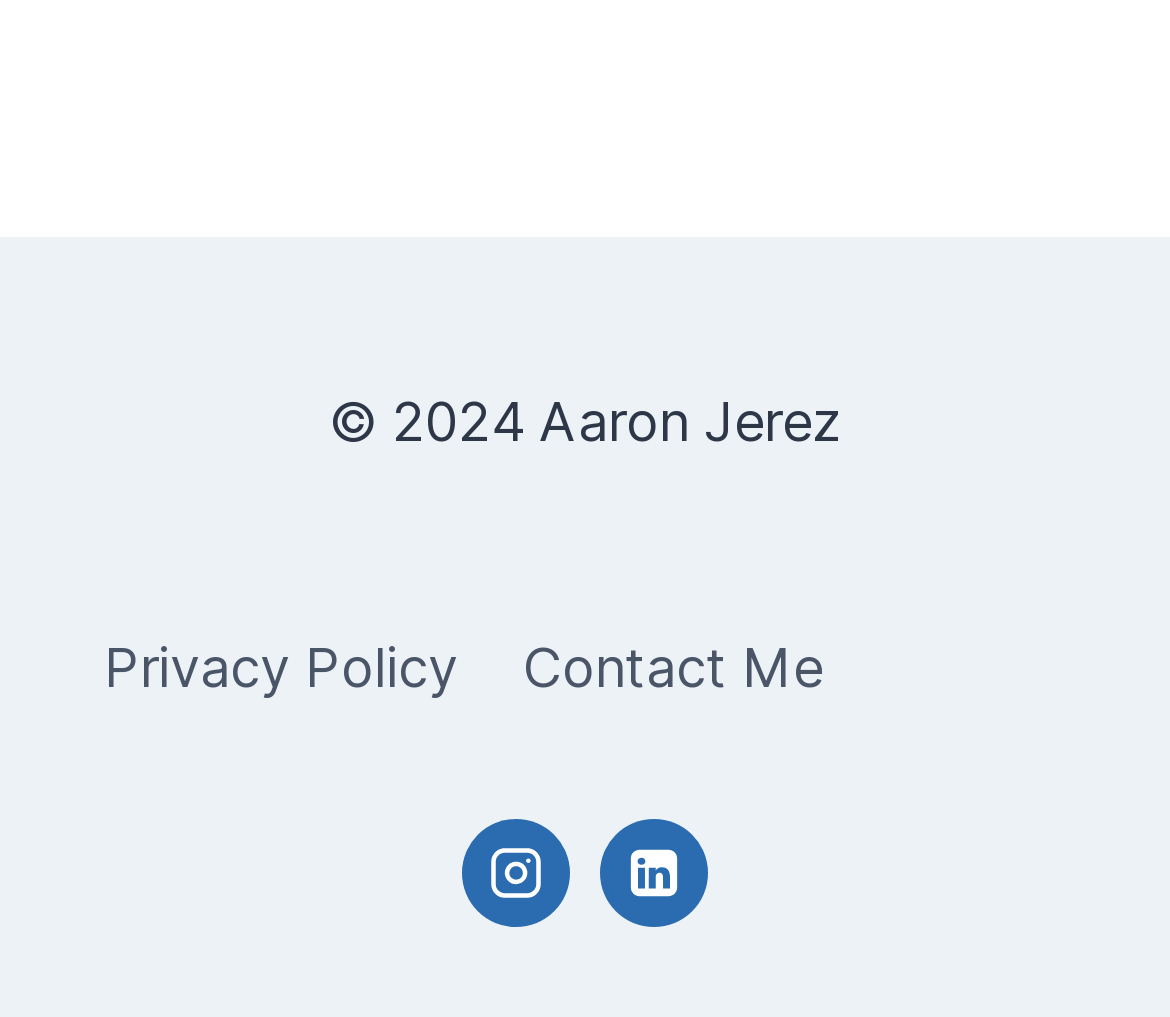Identify the bounding box for the given UI element using the description provided. Coordinates should be in the format (top-left x, top-left y, bottom-right x, bottom-right y) and must be between 0 and 1. Here is the description: Request Info

None